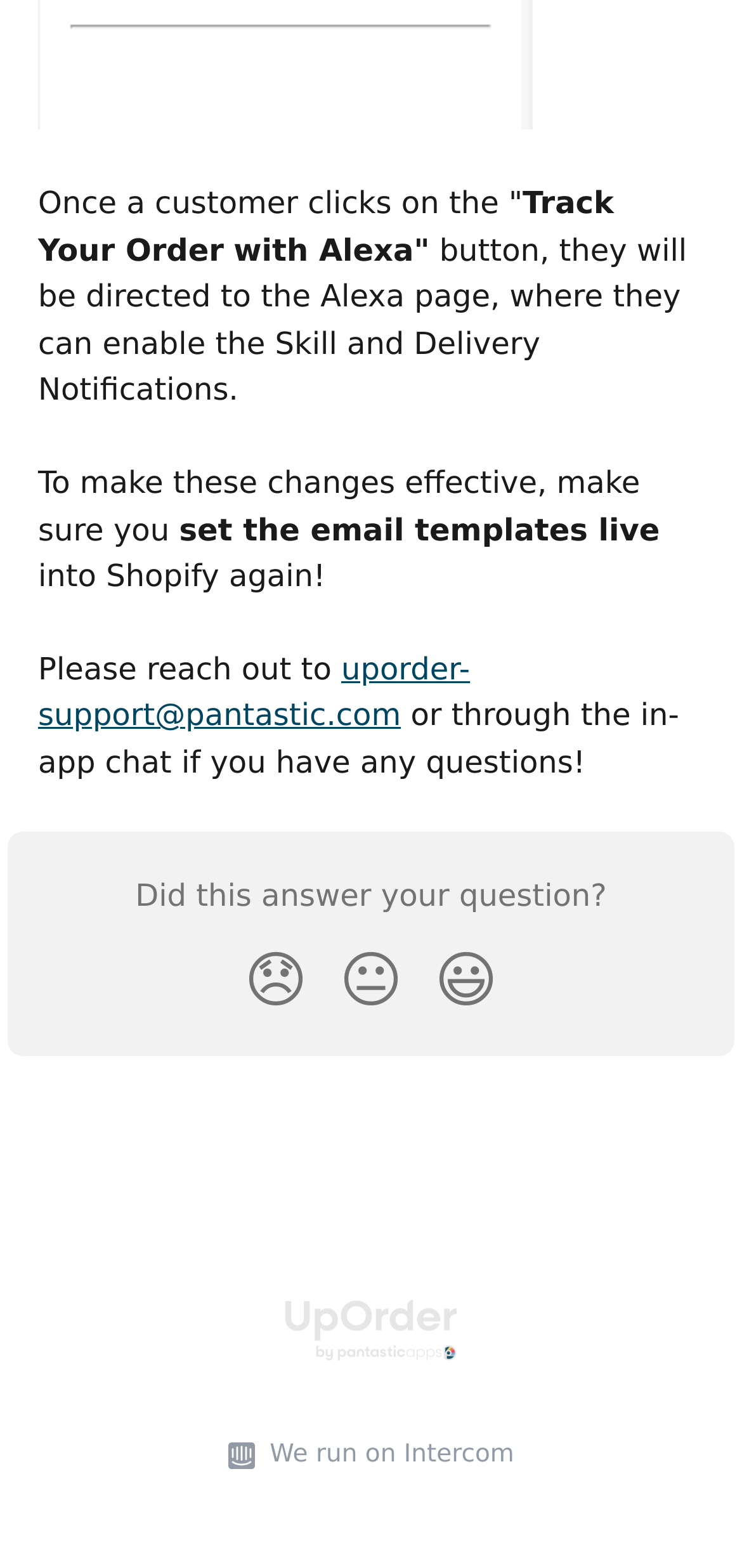Given the element description: "😐", predict the bounding box coordinates of this UI element. The coordinates must be four float numbers between 0 and 1, given as [left, top, right, bottom].

[0.436, 0.592, 0.564, 0.659]